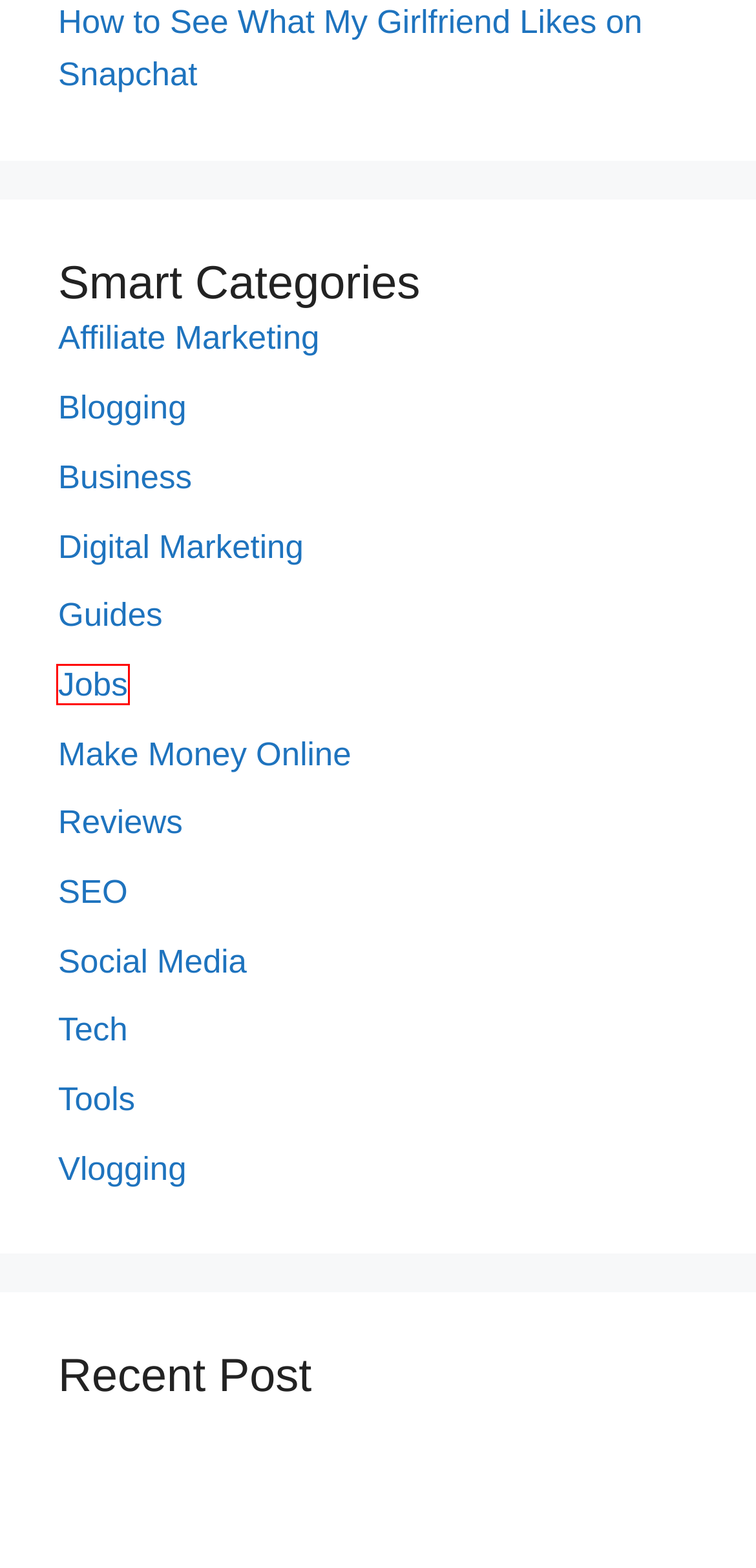Analyze the screenshot of a webpage with a red bounding box and select the webpage description that most accurately describes the new page resulting from clicking the element inside the red box. Here are the candidates:
A. Social Media Archives - Primegate Digital
B. Business Archives - Primegate Digital
C. Make Money Online Archives - Primegate Digital
D. SEO Archives - Primegate Digital
E. Vlogging Archives - Primegate Digital
F. Guides Archives - Primegate Digital
G. Jobs Archives - Primegate Digital
H. Tools Archives - Primegate Digital

G